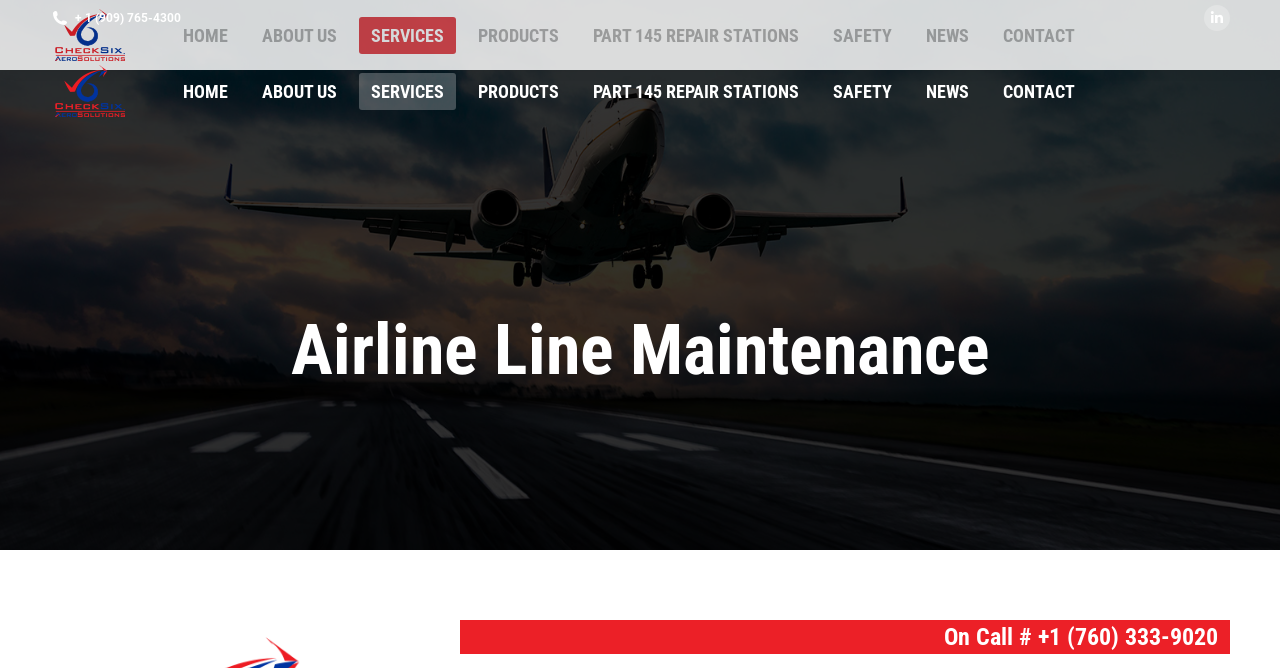Provide your answer to the question using just one word or phrase: What is the phone number on the top right?

+1 (909) 765-4300